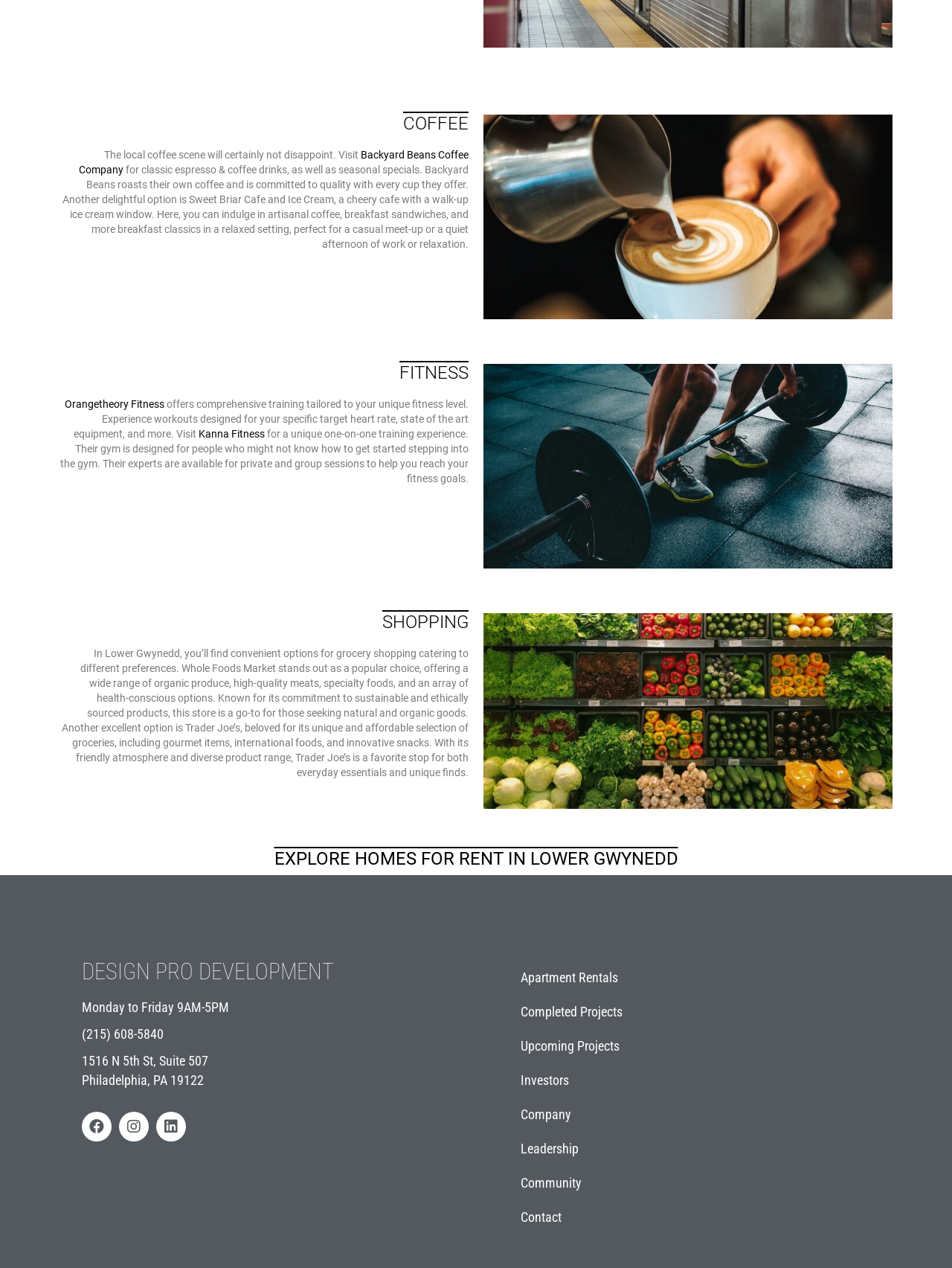Please answer the following question using a single word or phrase: 
What is the address of the Design Pro Development office?

1516 N 5th St, Suite 507